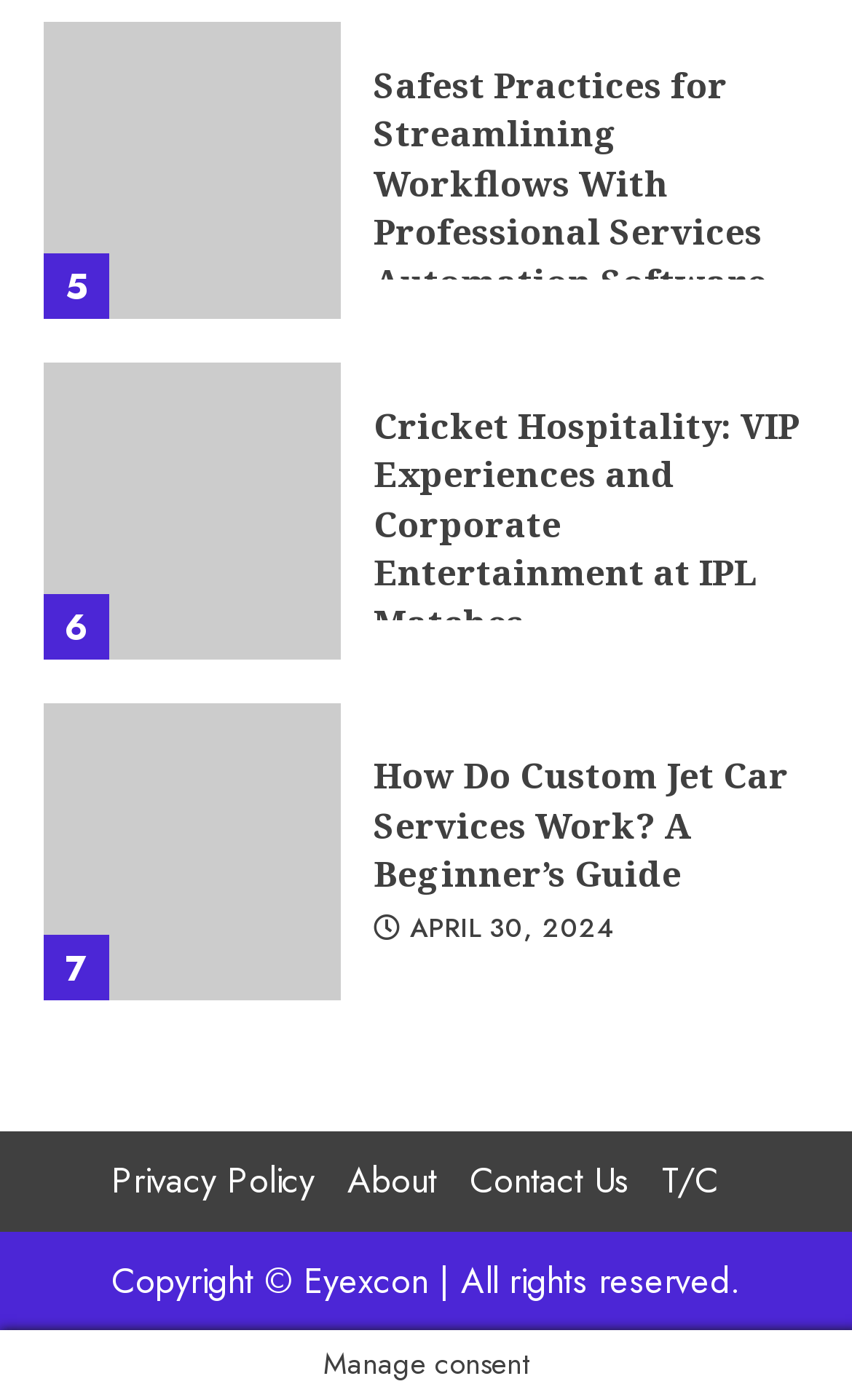Can you pinpoint the bounding box coordinates for the clickable element required for this instruction: "Contact the website administrator"? The coordinates should be four float numbers between 0 and 1, i.e., [left, top, right, bottom].

[0.551, 0.825, 0.738, 0.861]